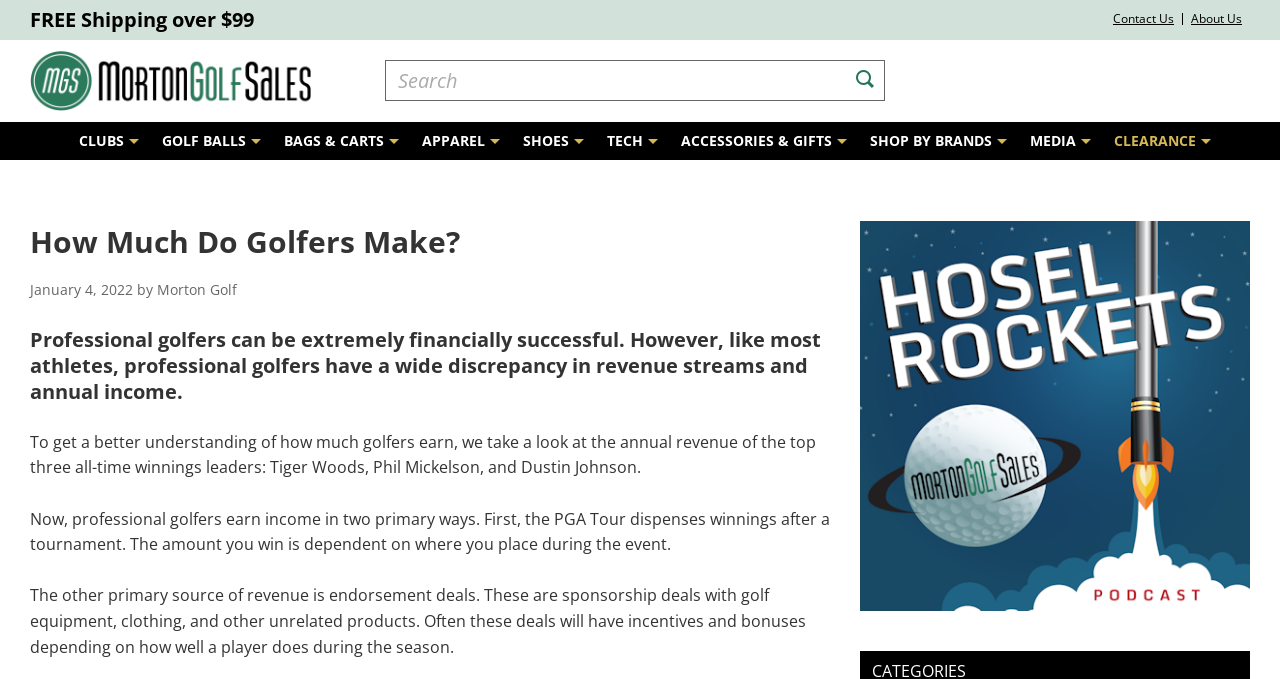Identify and provide the bounding box for the element described by: "Golf BallsExpand submenu".

[0.115, 0.18, 0.207, 0.236]